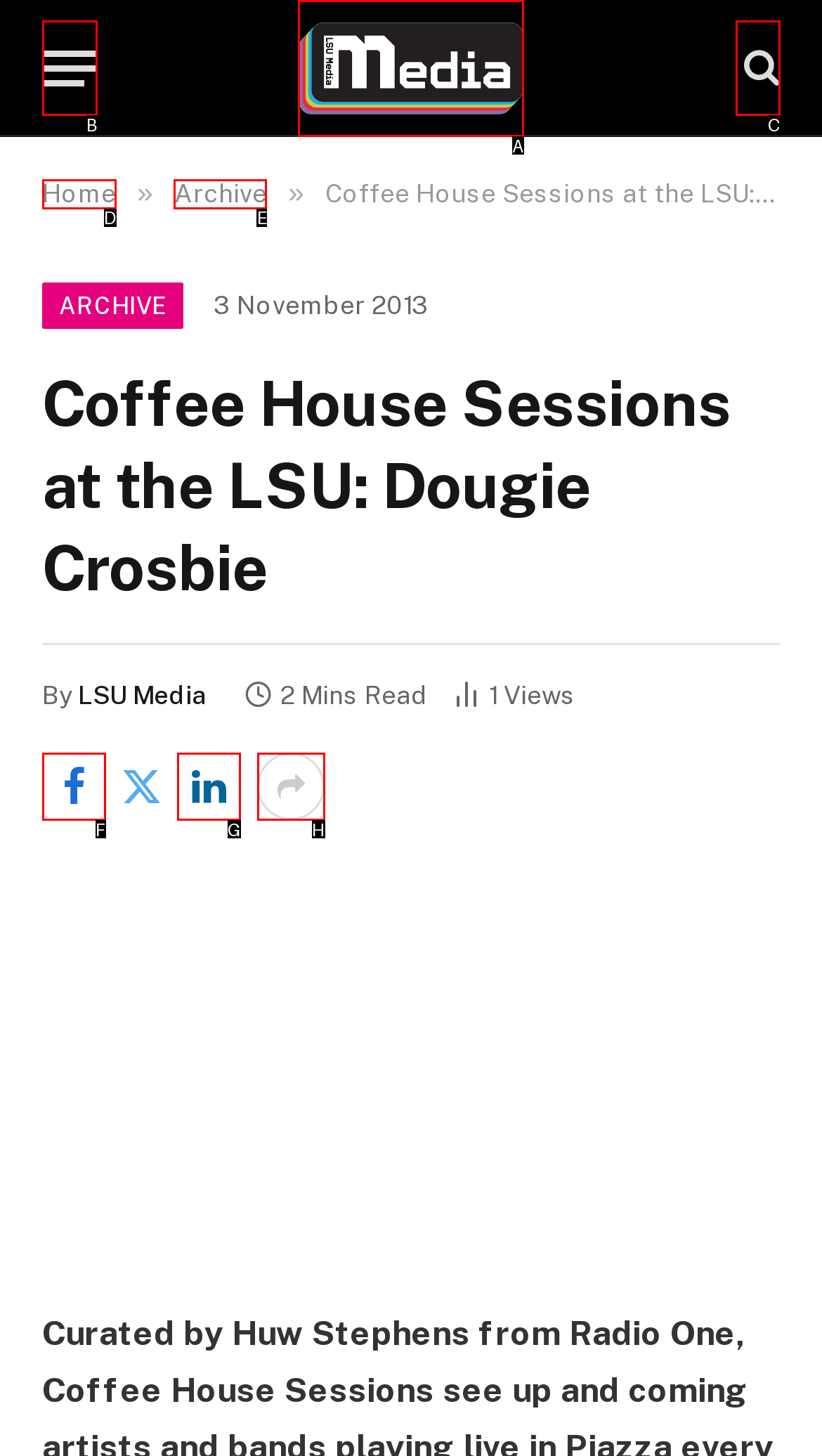Determine which option you need to click to execute the following task: Visit the LSU Media homepage. Provide your answer as a single letter.

A